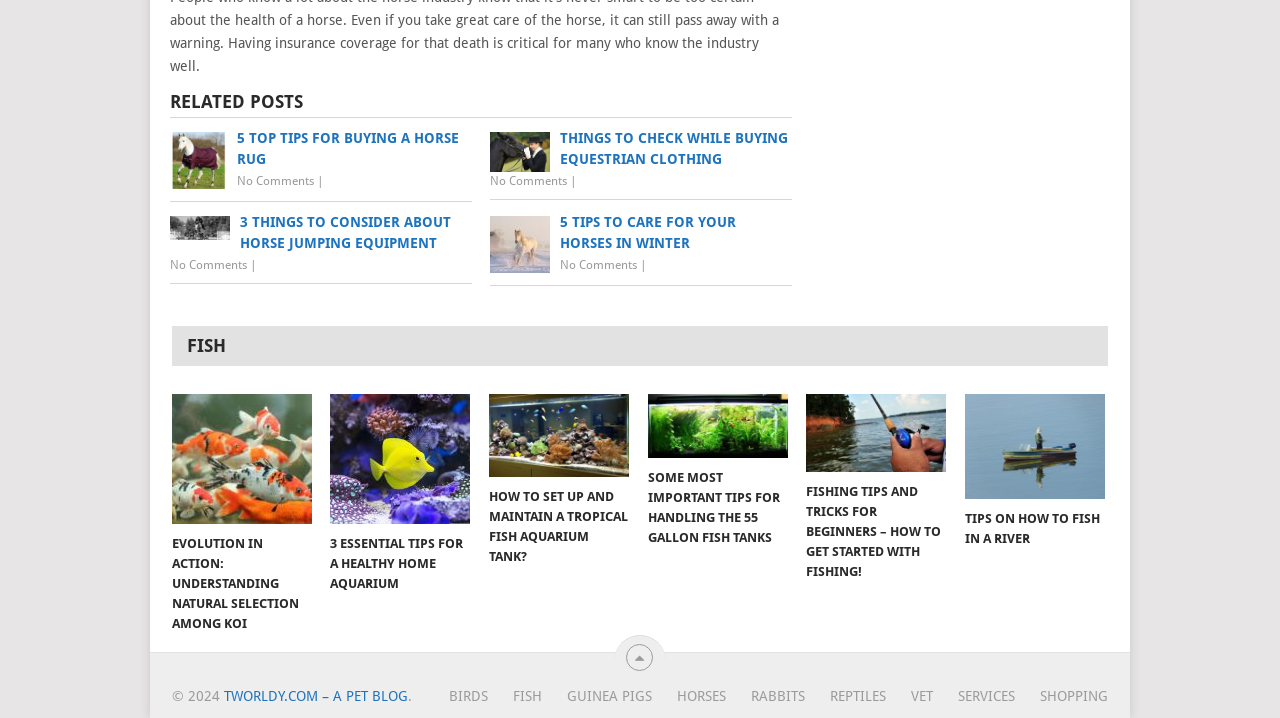Find and indicate the bounding box coordinates of the region you should select to follow the given instruction: "Visit the 'HORSES' section".

[0.51, 0.958, 0.568, 0.98]